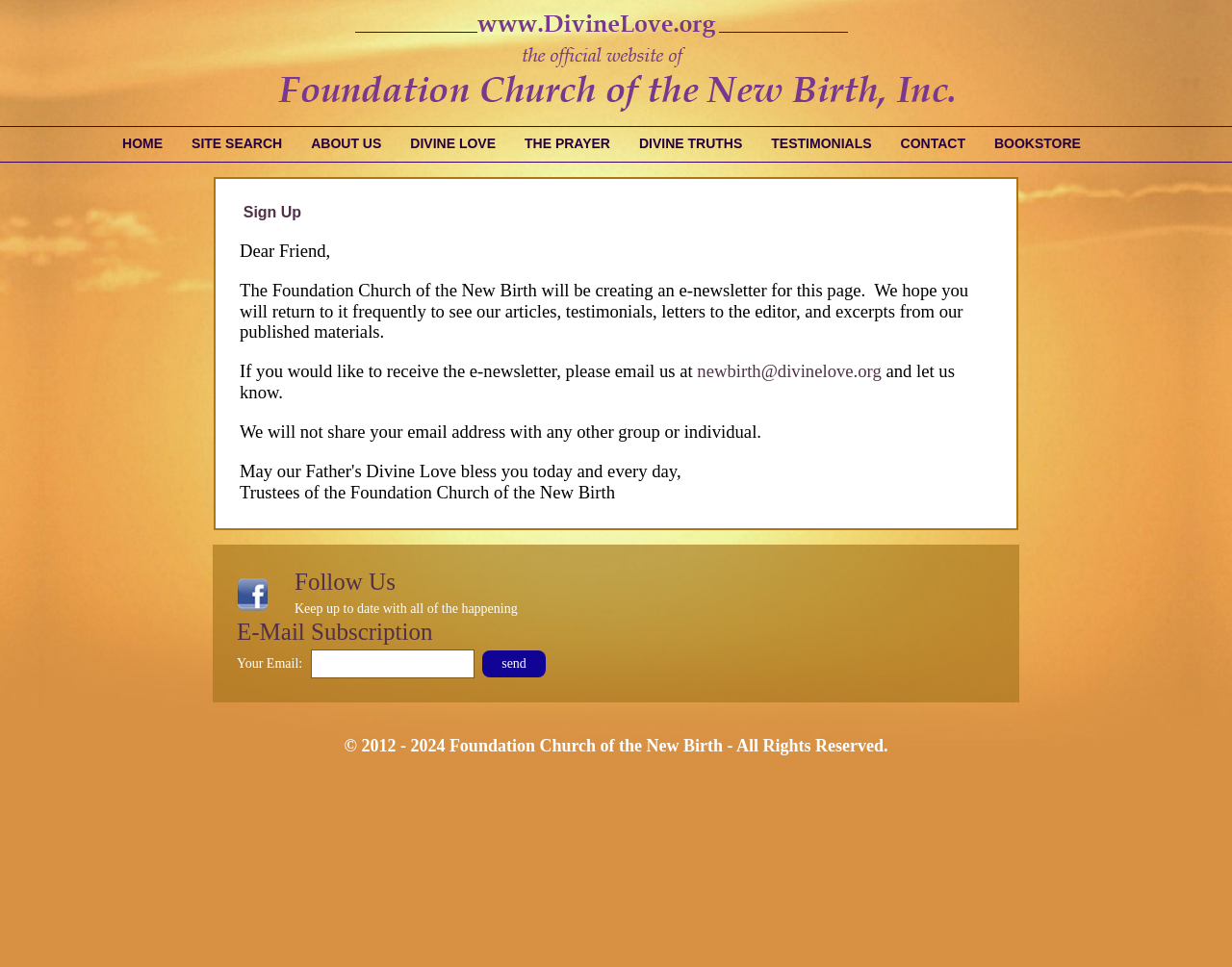What social media platform is linked?
Use the image to answer the question with a single word or phrase.

Facebook